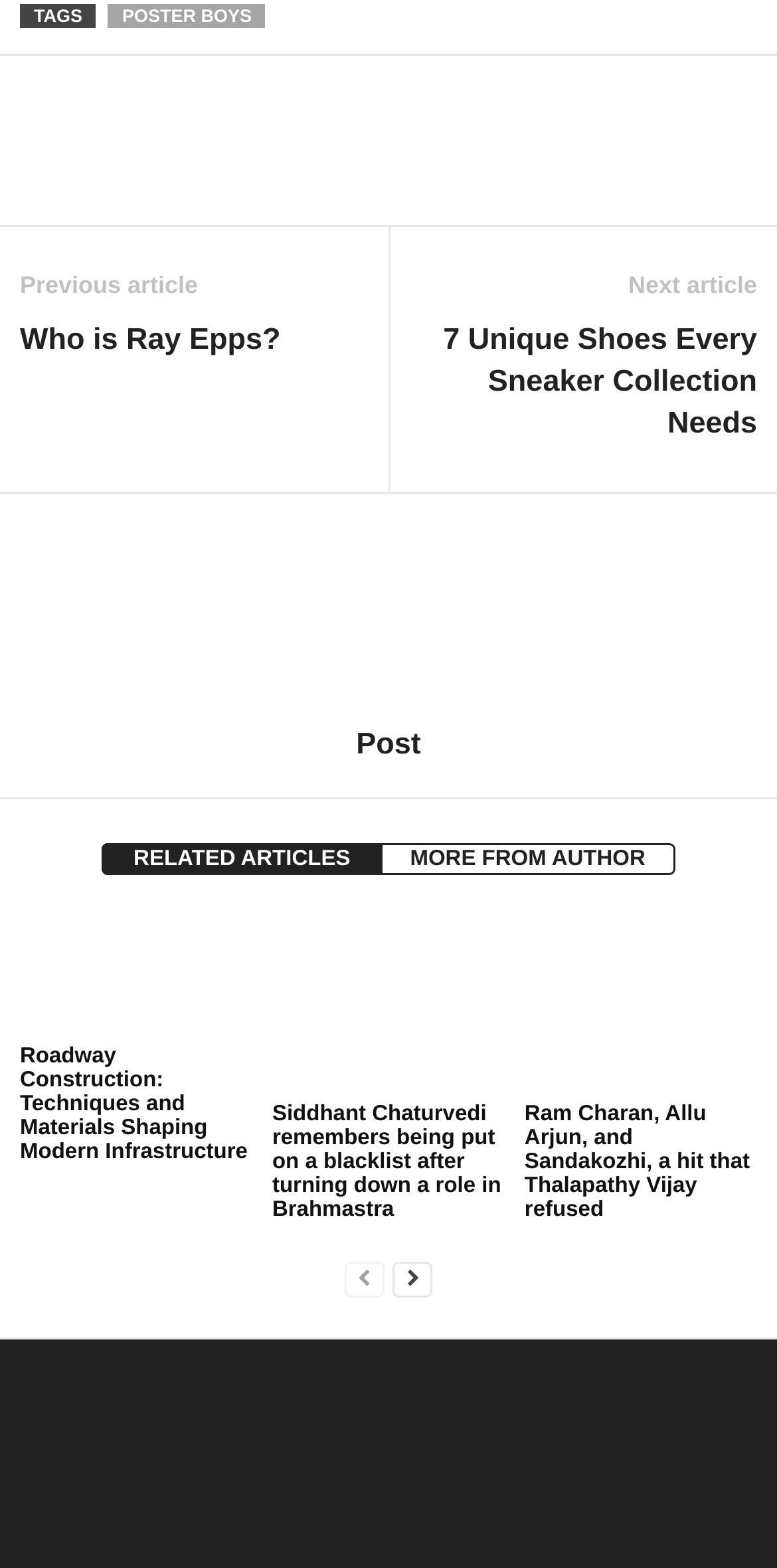Specify the bounding box coordinates of the area to click in order to execute this command: 'Click on the 'Who is Ray Epps?' article'. The coordinates should consist of four float numbers ranging from 0 to 1, and should be formatted as [left, top, right, bottom].

[0.026, 0.204, 0.361, 0.231]